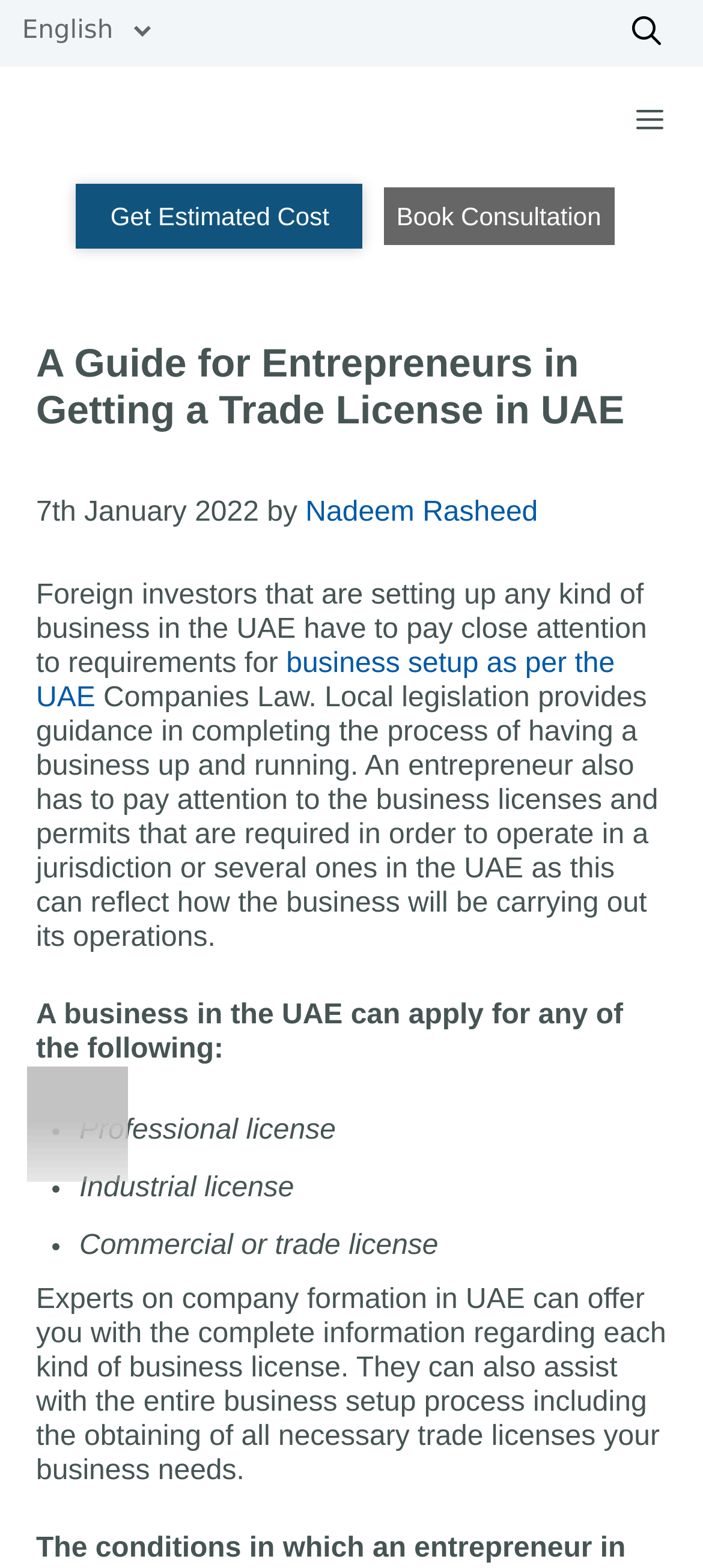Please locate the bounding box coordinates of the element that should be clicked to complete the given instruction: "Click on the 'Book Consultation' link".

[0.546, 0.119, 0.873, 0.156]